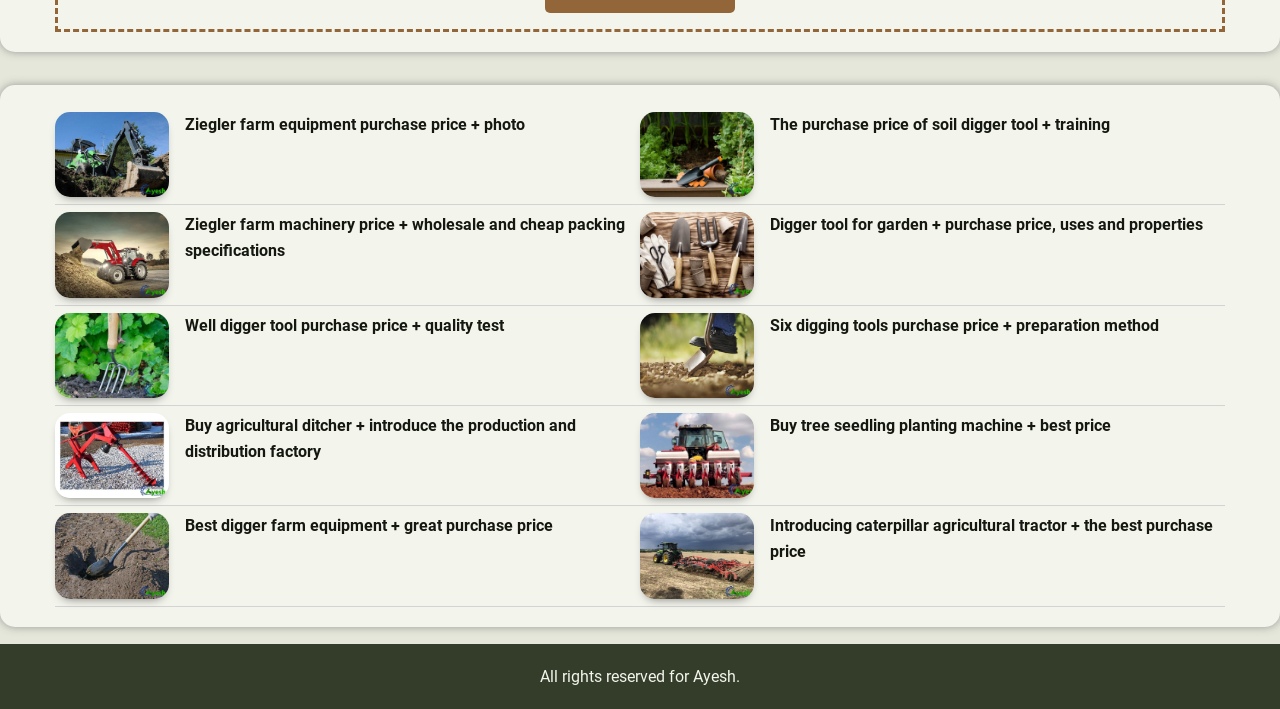Find the bounding box coordinates of the clickable area required to complete the following action: "Check the price of Ziegler farm machinery and wholesale specifications".

[0.043, 0.3, 0.132, 0.42]